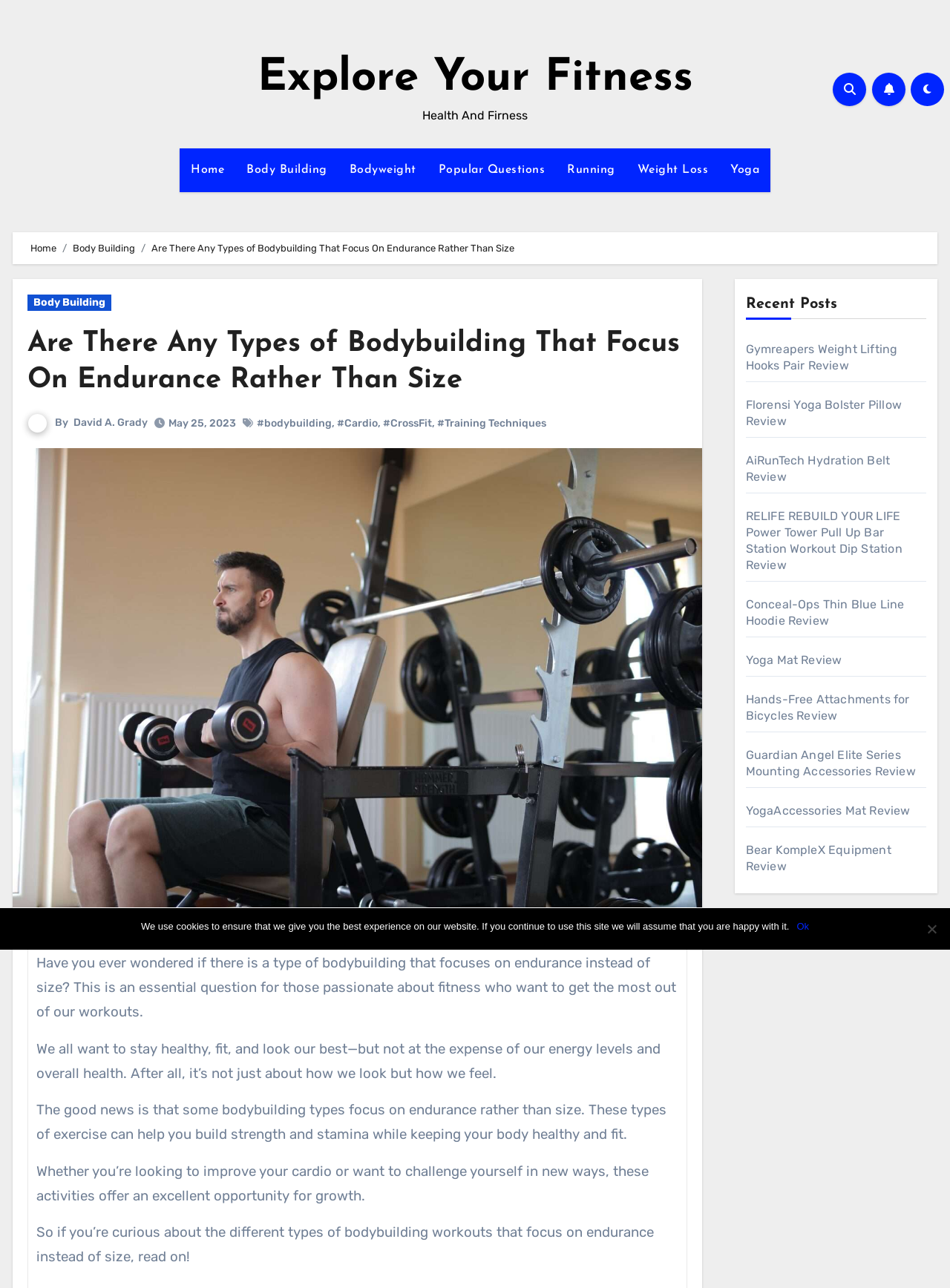Please predict the bounding box coordinates of the element's region where a click is necessary to complete the following instruction: "Explore the 'Explore Your Fitness' website". The coordinates should be represented by four float numbers between 0 and 1, i.e., [left, top, right, bottom].

[0.271, 0.044, 0.729, 0.078]